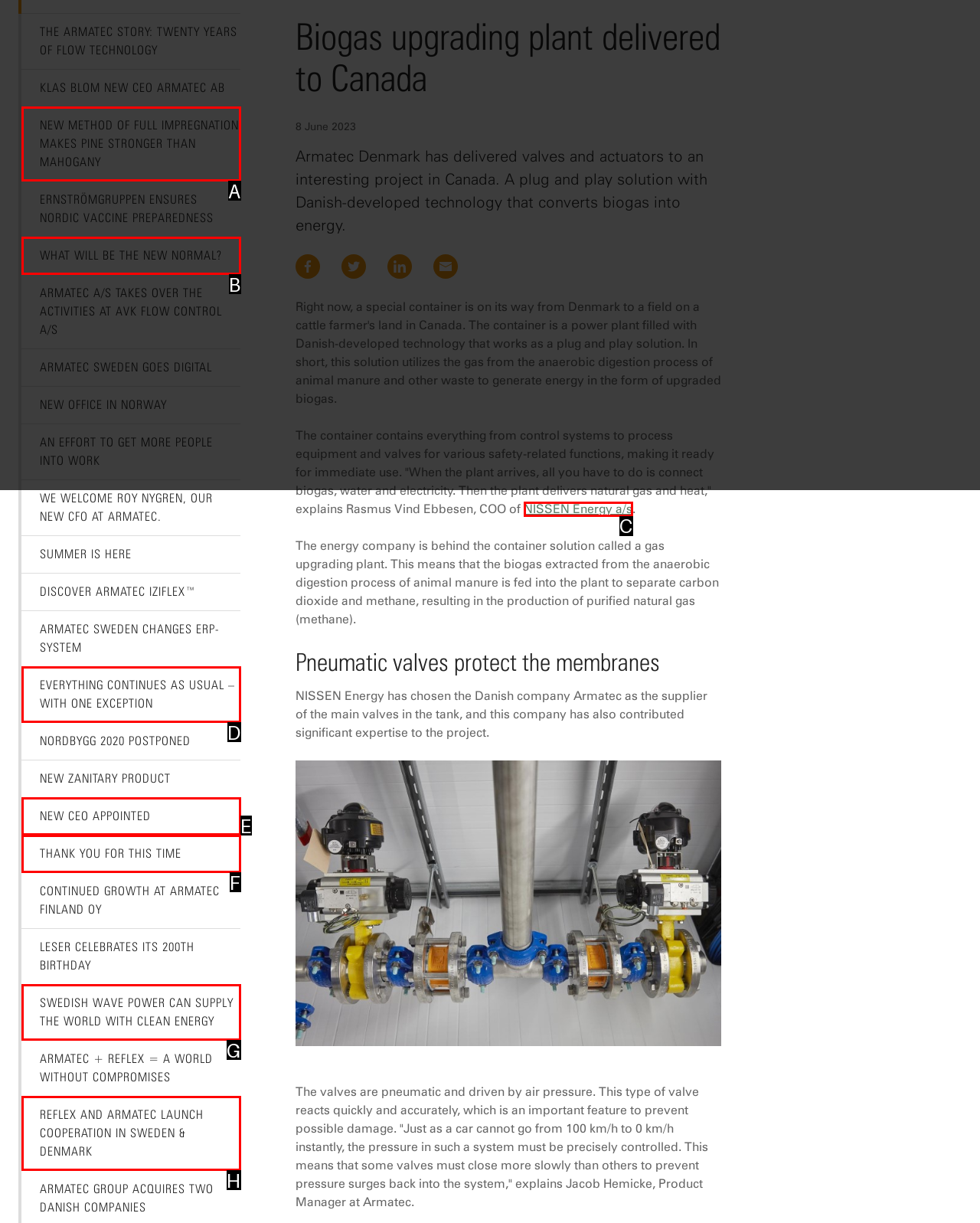Using the description: Thank you for this time
Identify the letter of the corresponding UI element from the choices available.

F